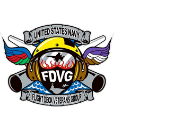What is the significance of the two pipes below the shield?
Look at the image and respond with a single word or a short phrase.

Naval heritage